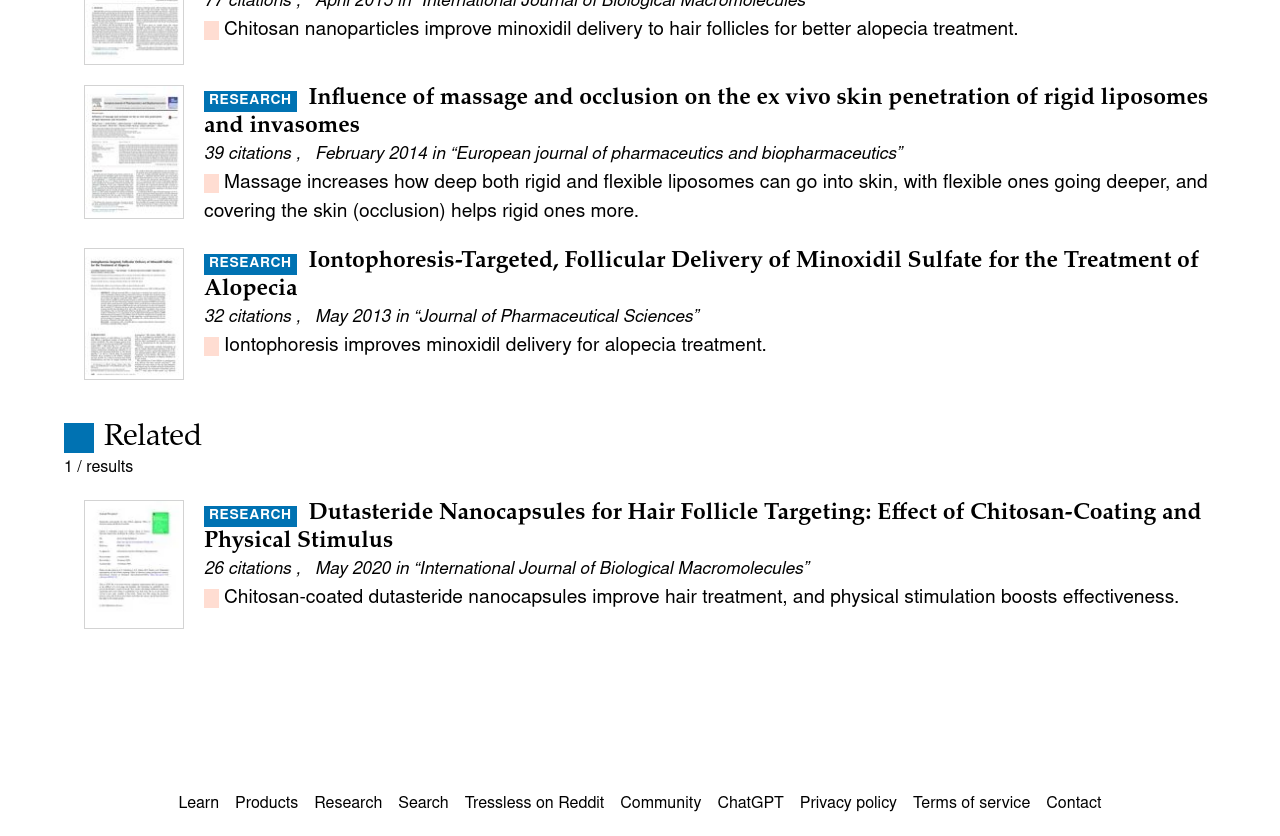Please find the bounding box coordinates of the section that needs to be clicked to achieve this instruction: "Learn more about 'Dutasteride Nanocapsules for Hair Follicle Targeting: Effect of Chitosan-Coating and Physical Stimulus'".

[0.159, 0.6, 0.939, 0.661]